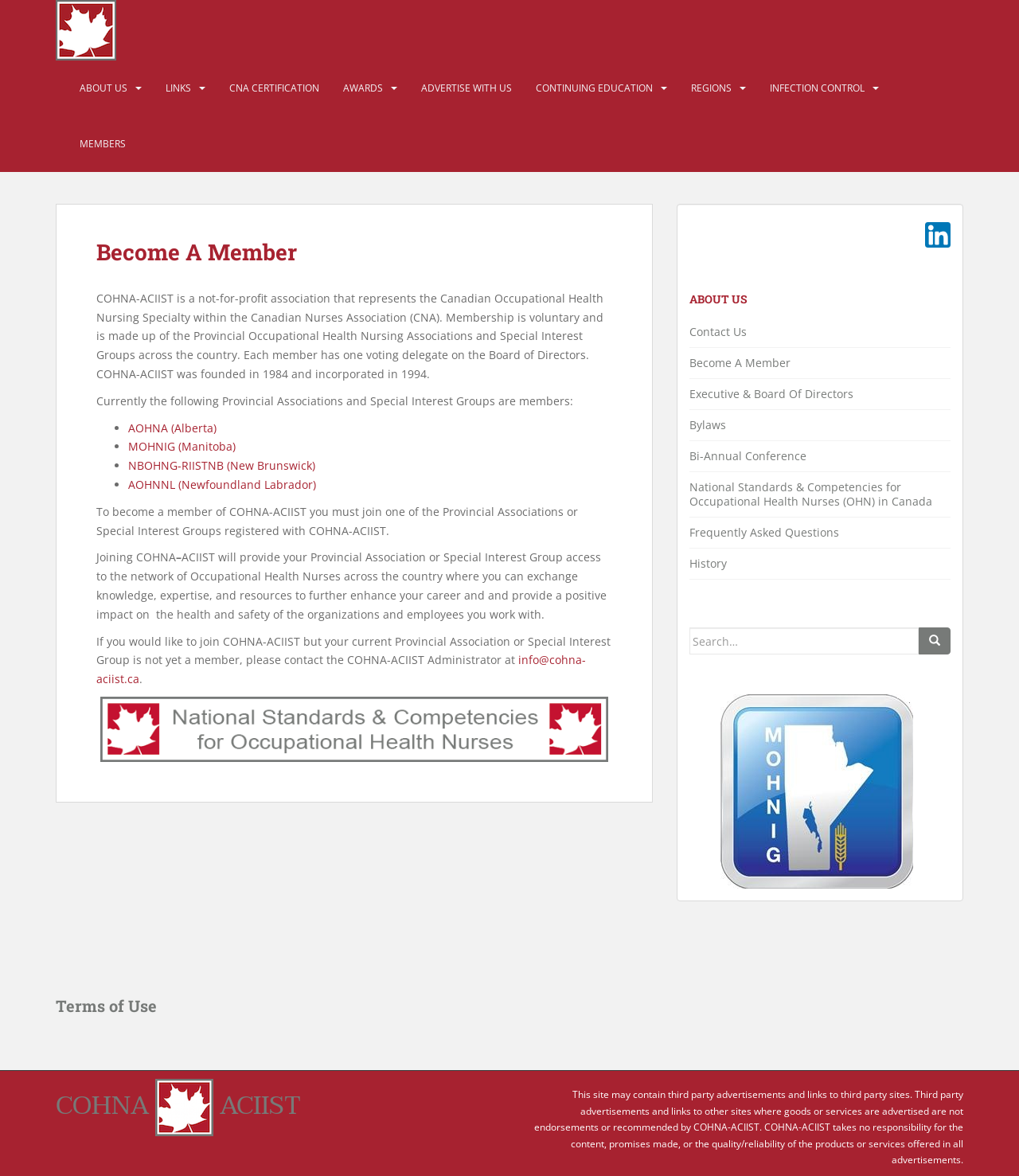Summarize the webpage with intricate details.

The webpage is about COHNA-ACIIST, a not-for-profit association that represents Canadian Occupational Health Nursing Specialty within the Canadian Nurses Association (CNA). At the top of the page, there is a logo and a navigation menu with links to various sections, including "ABOUT US", "LINKS", "CNA CERTIFICATION", and more.

Below the navigation menu, there is a main section that provides information about COHNA-ACIIST. It starts with a heading "Become A Member" and a brief description of the organization. The text explains that membership is voluntary and consists of Provincial Occupational Health Nursing Associations and Special Interest Groups across the country.

The main section also lists the current member associations, including AOHNA (Alberta), MOHNIG (Manitoba), NBOHNG-RIISTNB (New Brunswick), and AOHNNL (Newfoundland Labrador). To become a member, one must join one of these Provincial Associations or Special Interest Groups registered with COHNA-ACIIST.

On the right side of the page, there is a complementary section that contains a figure with a link and an image. Below this section, there is a heading "ABOUT US" with links to various sub-pages, including "Contact Us", "Become A Member", "Executive & Board Of Directors", and more.

At the bottom of the page, there is a search bar with a button and a textbox to input search queries. Below the search bar, there is a section with links to "Terms of Use" and a disclaimer about third-party advertisements and links to other sites. The page also contains a footer section with a link to "COHNA ACIIST" and an image.